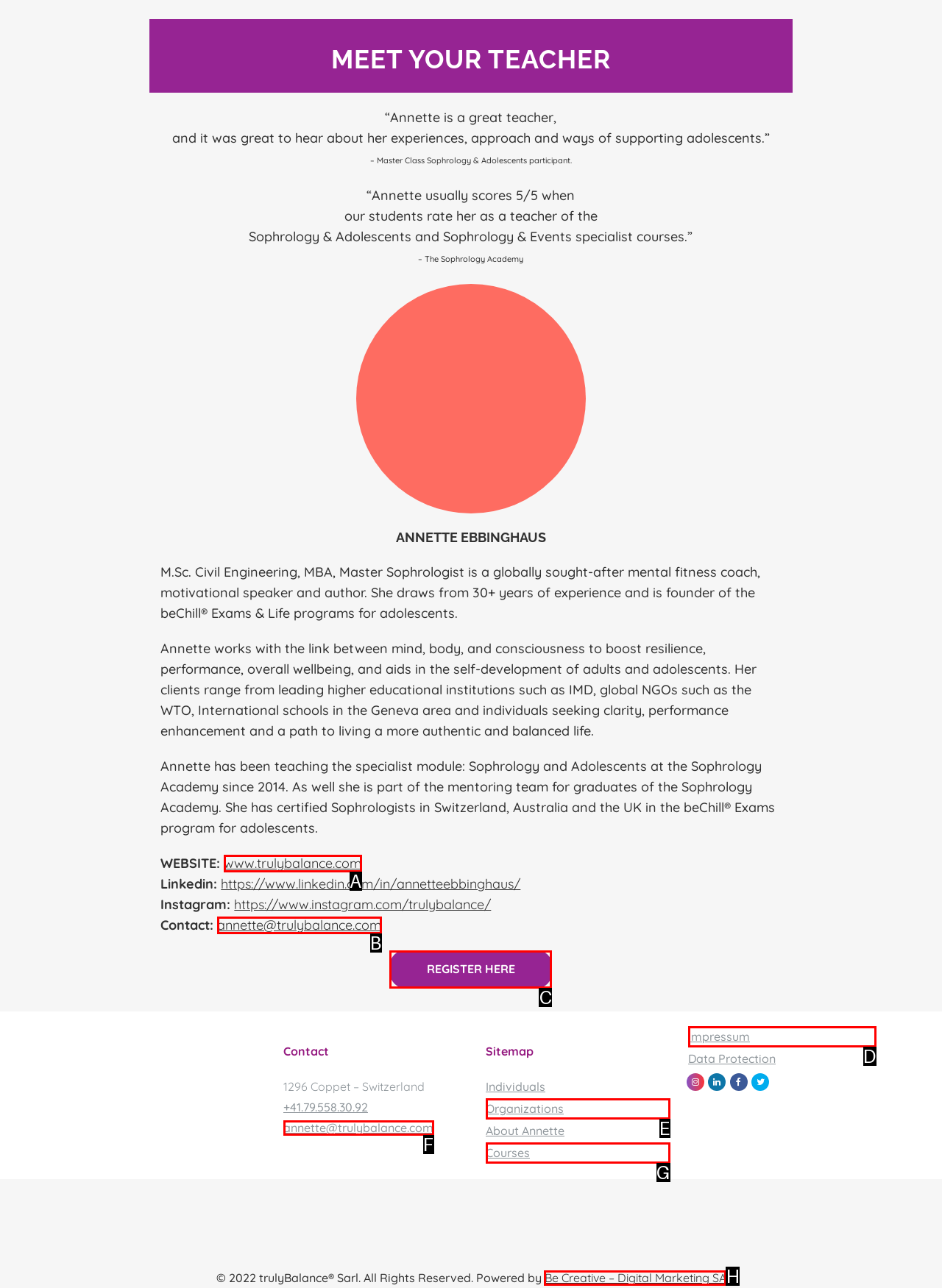From the options shown in the screenshot, tell me which lettered element I need to click to complete the task: Visit MaximumAgency.com.

None